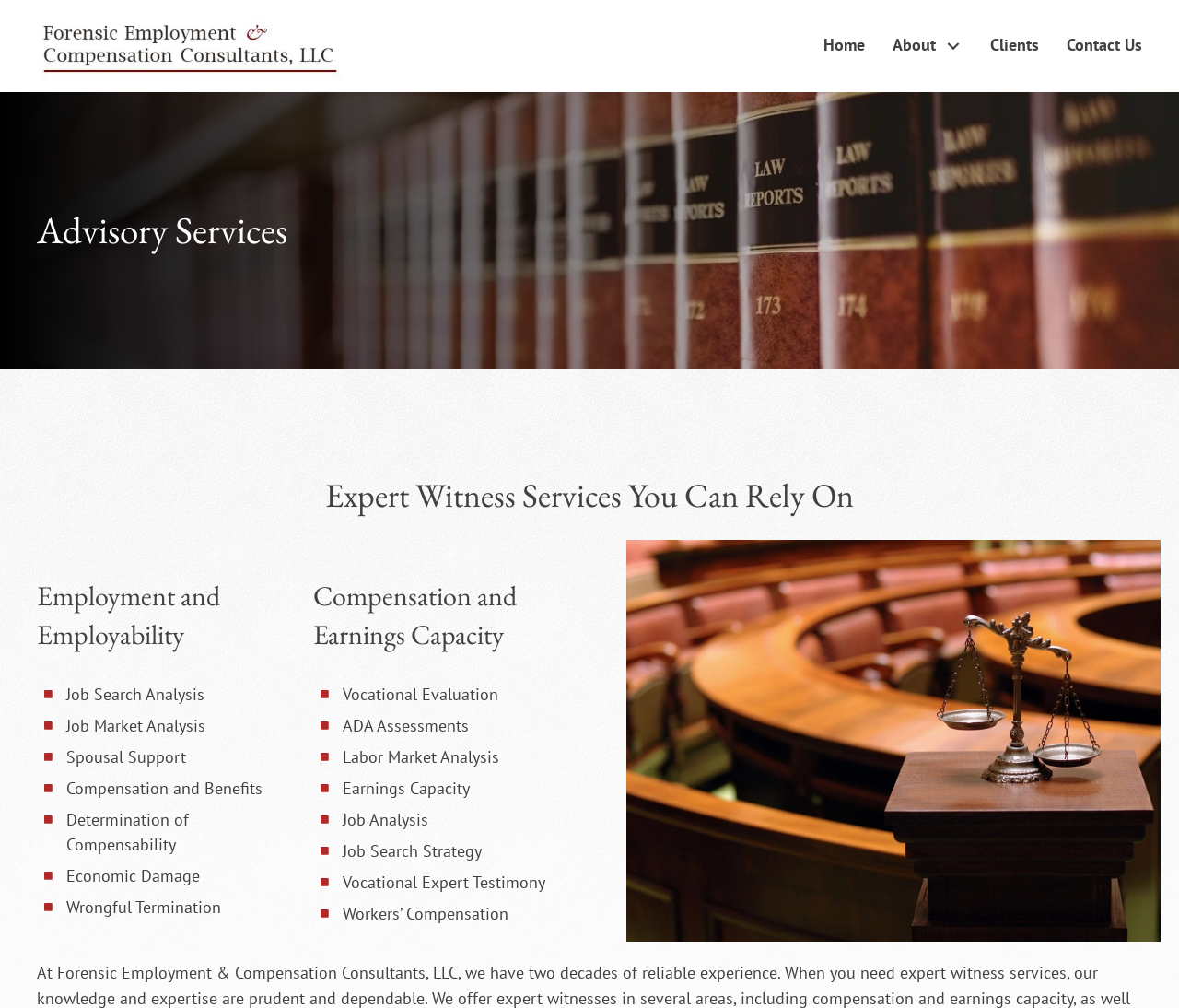Respond to the following question using a concise word or phrase: 
What is the purpose of the 'Job Search Analysis' service?

To analyze job search